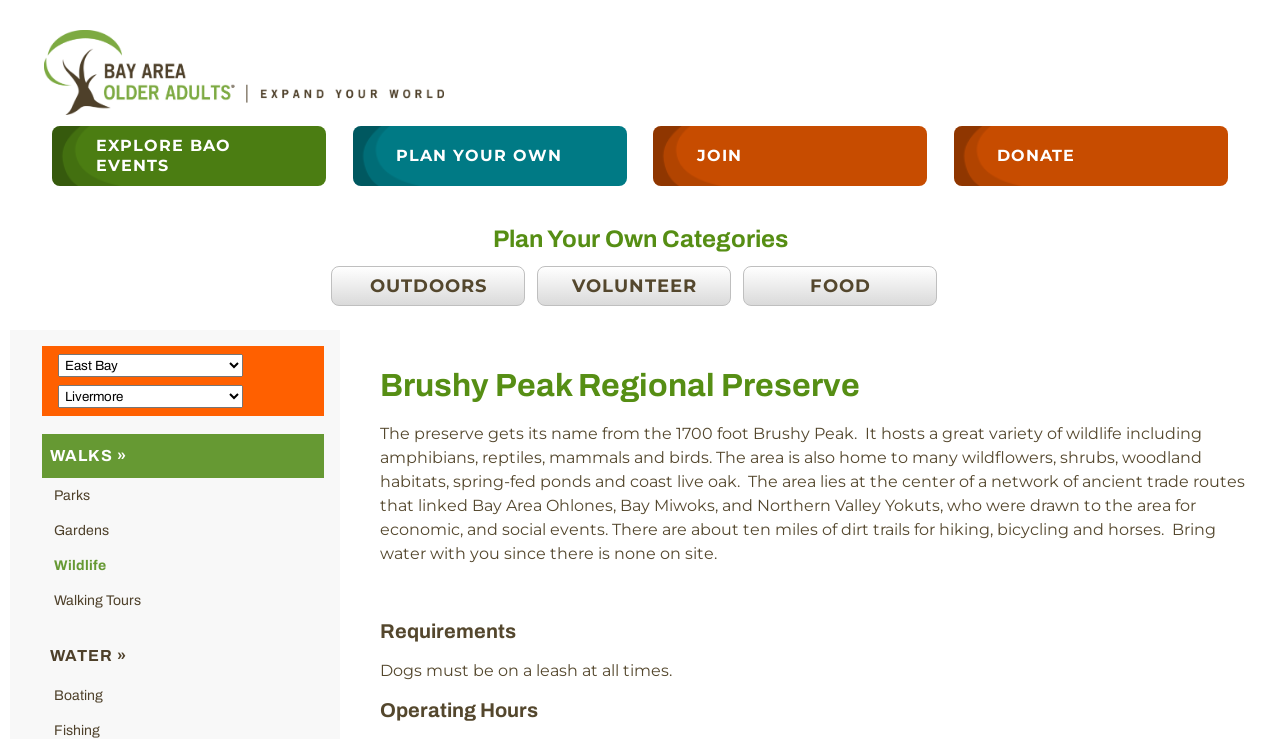Pinpoint the bounding box coordinates of the element that must be clicked to accomplish the following instruction: "Check the Operating Hours". The coordinates should be in the format of four float numbers between 0 and 1, i.e., [left, top, right, bottom].

[0.297, 0.938, 0.977, 0.985]